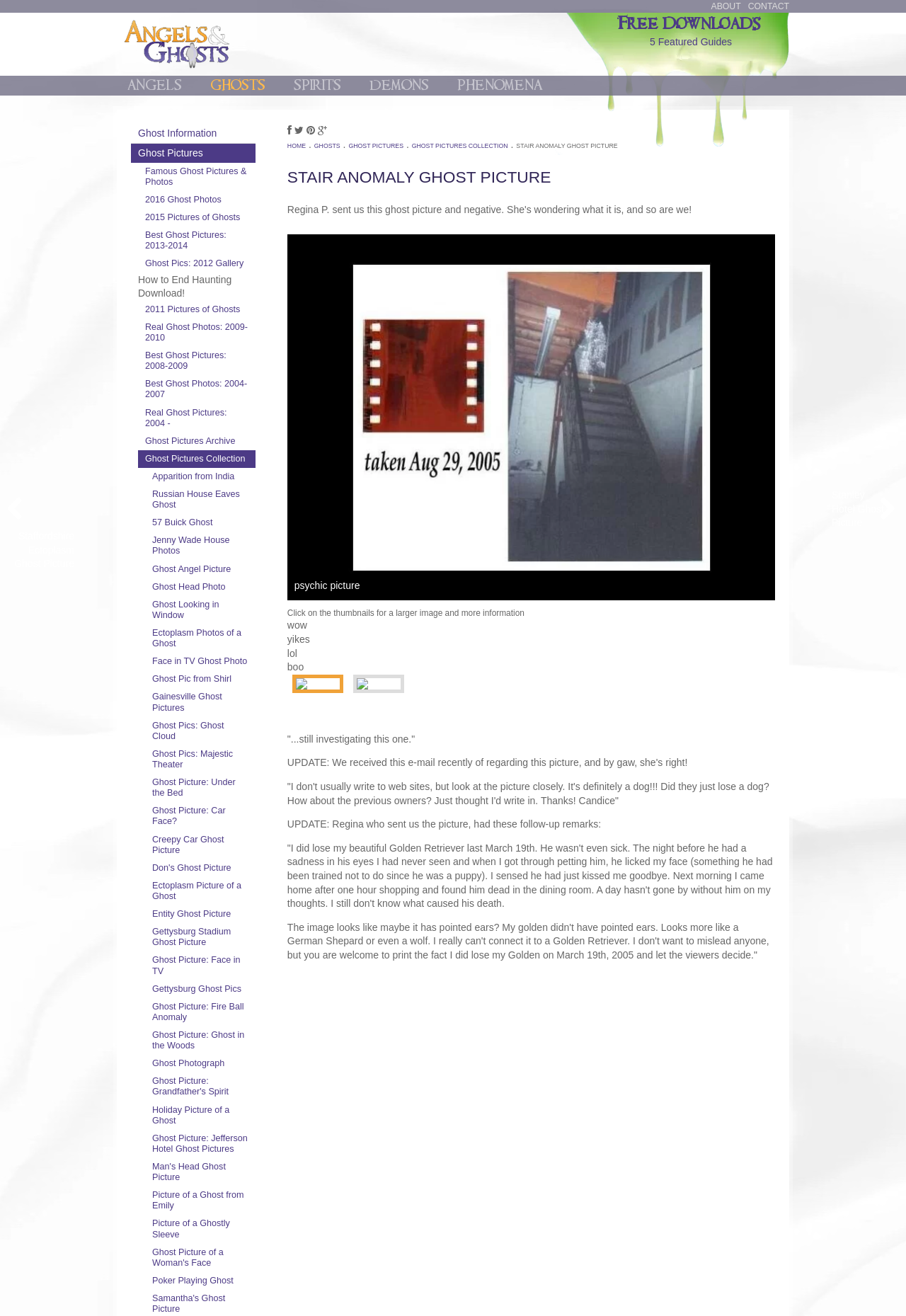Determine the bounding box coordinates of the clickable region to follow the instruction: "click the link 'second article'".

None